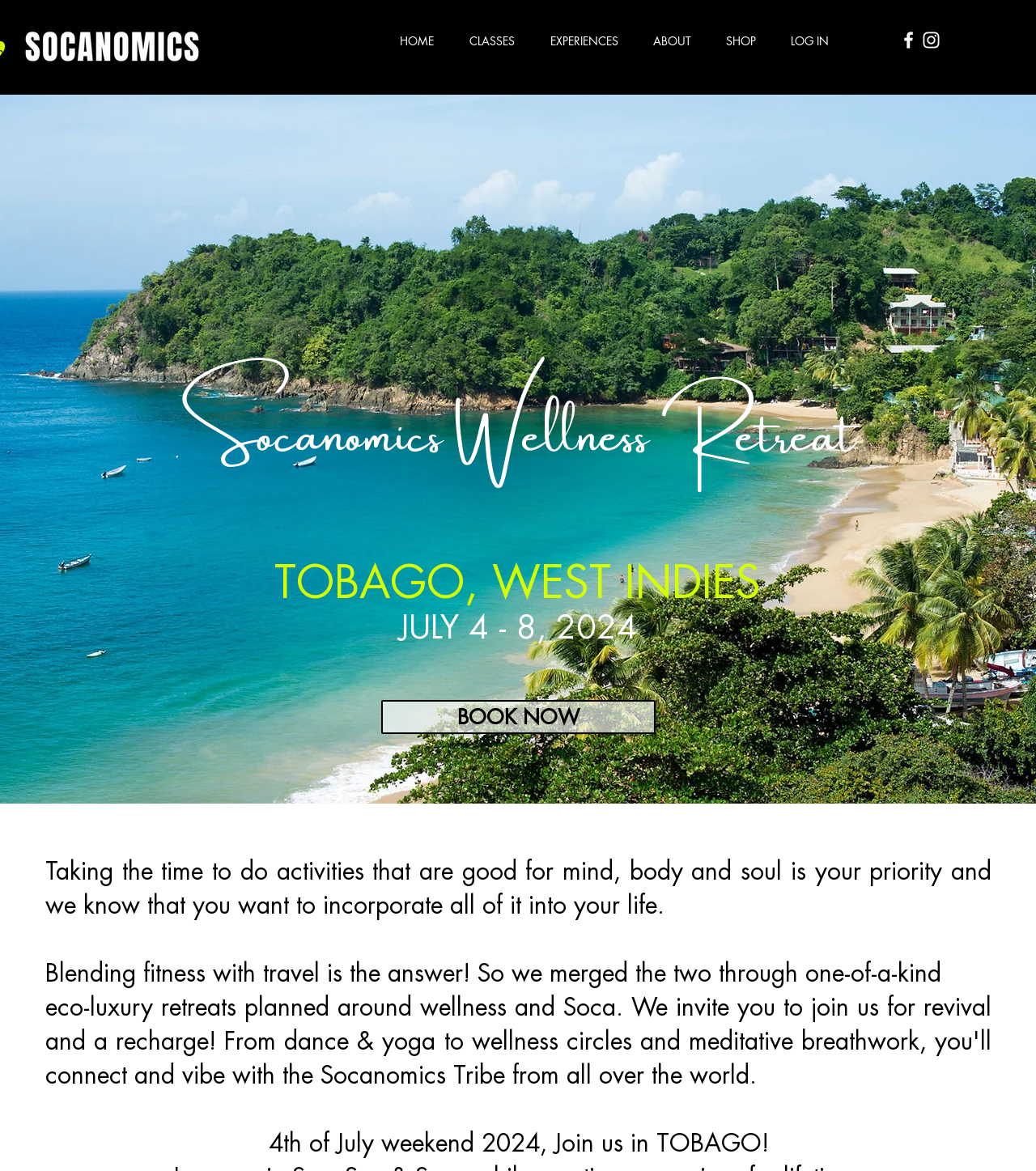What is the theme of the wellness retreat? Using the information from the screenshot, answer with a single word or phrase.

Wellness and Soca